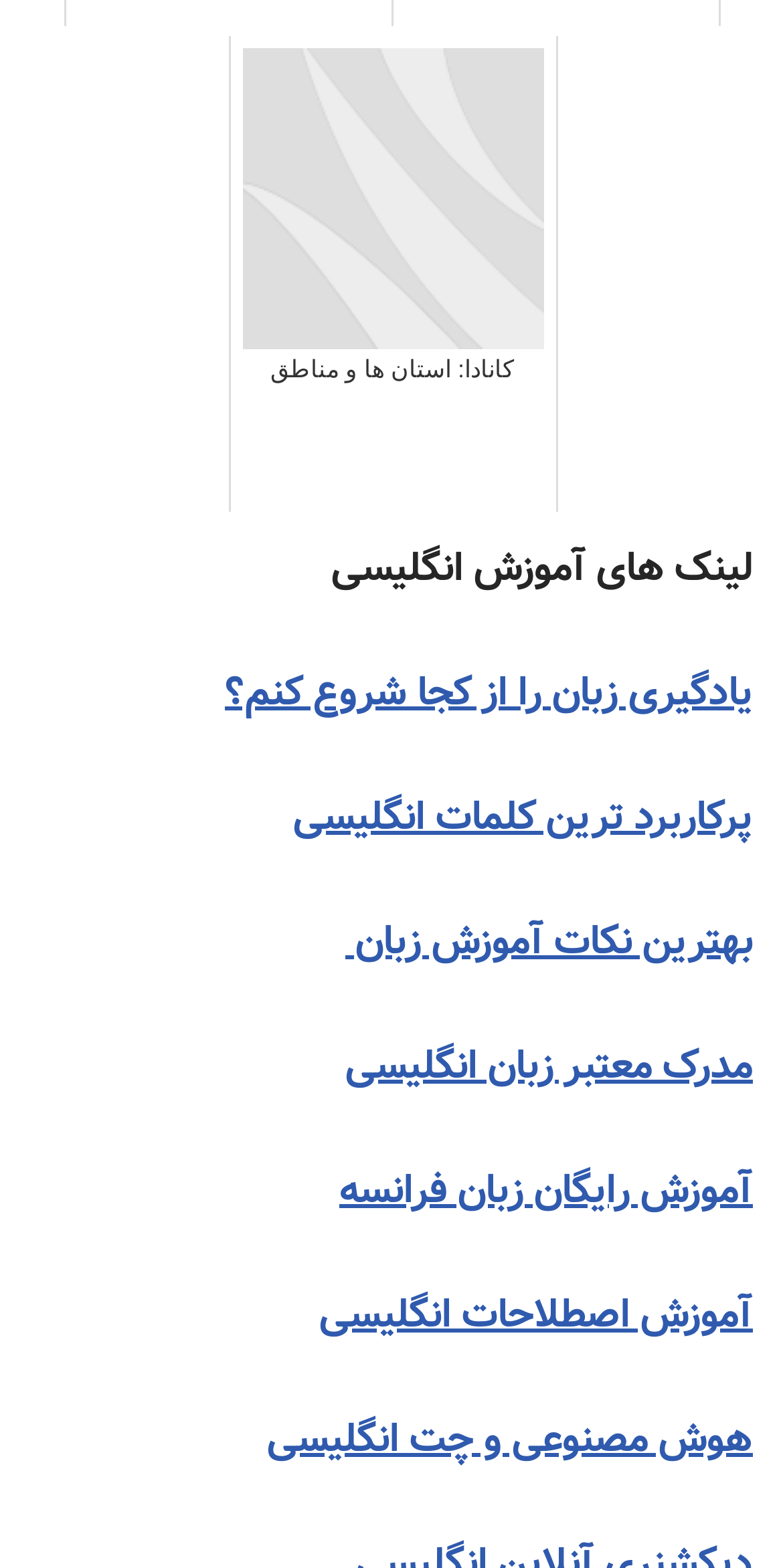Locate the bounding box coordinates of the clickable region to complete the following instruction: "get English language certification."

[0.441, 0.661, 0.962, 0.7]